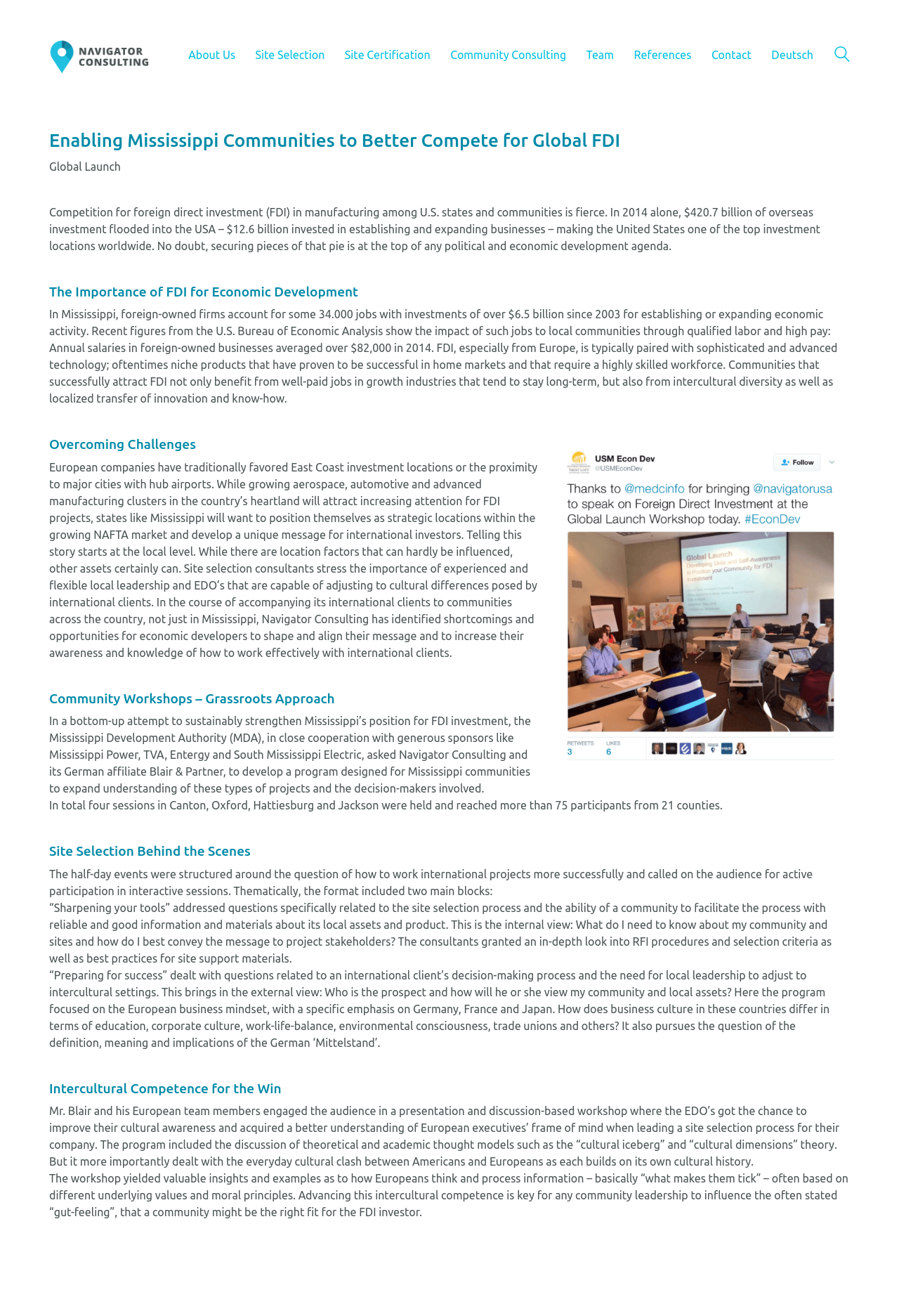Based on the element description alt="Navigator Consulting", identify the bounding box of the UI element in the given webpage screenshot. The coordinates should be in the format (top-left x, top-left y, bottom-right x, bottom-right y) and must be between 0 and 1.

[0.055, 0.027, 0.172, 0.057]